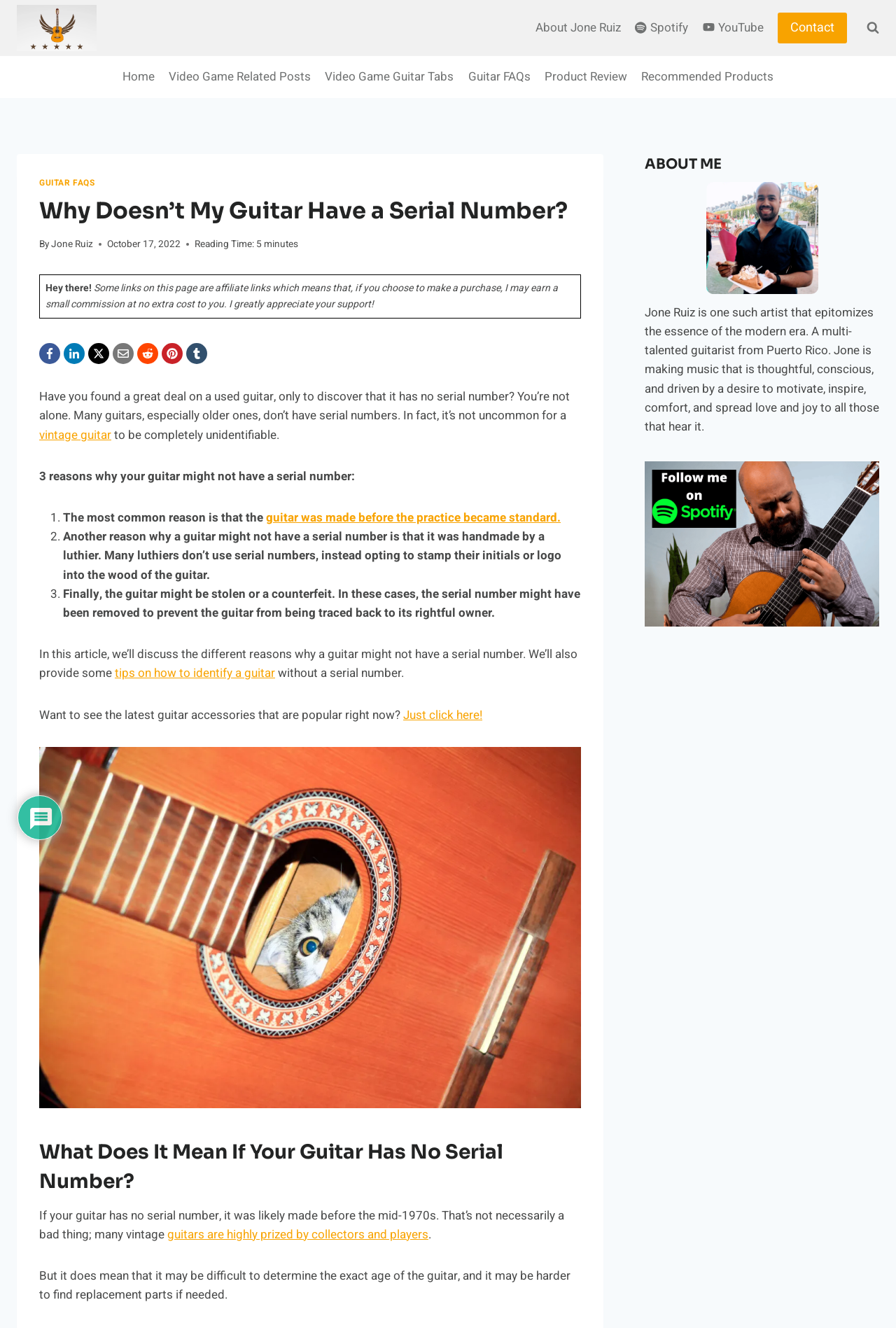Identify the bounding box coordinates of the area you need to click to perform the following instruction: "Learn to play Video Game Music from Youtube Classical Guitarist".

[0.72, 0.347, 0.981, 0.472]